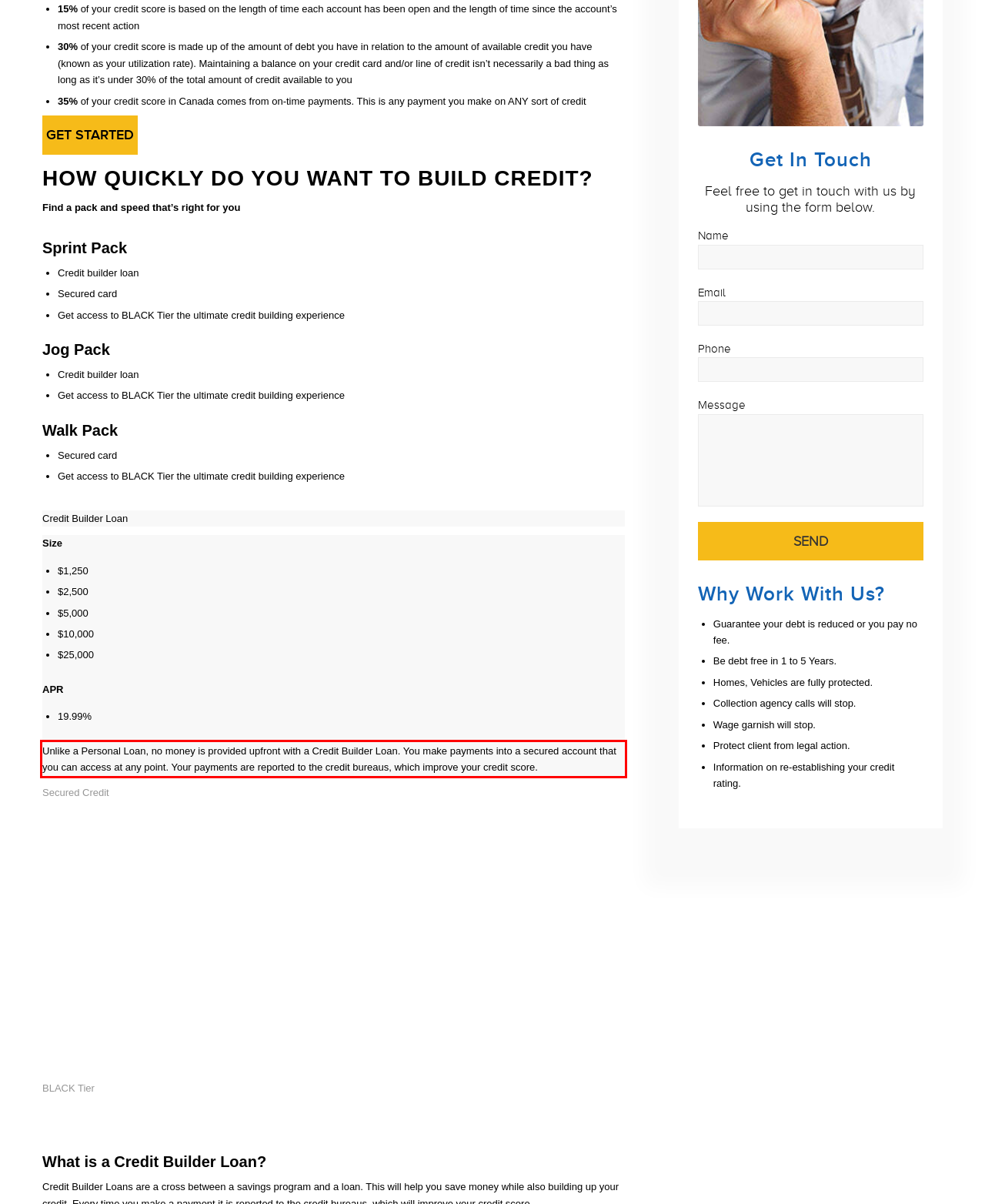Within the provided webpage screenshot, find the red rectangle bounding box and perform OCR to obtain the text content.

Unlike a Personal Loan, no money is provided upfront with a Credit Builder Loan. You make payments into a secured account that you can access at any point. Your payments are reported to the credit bureaus, which improve your credit score.